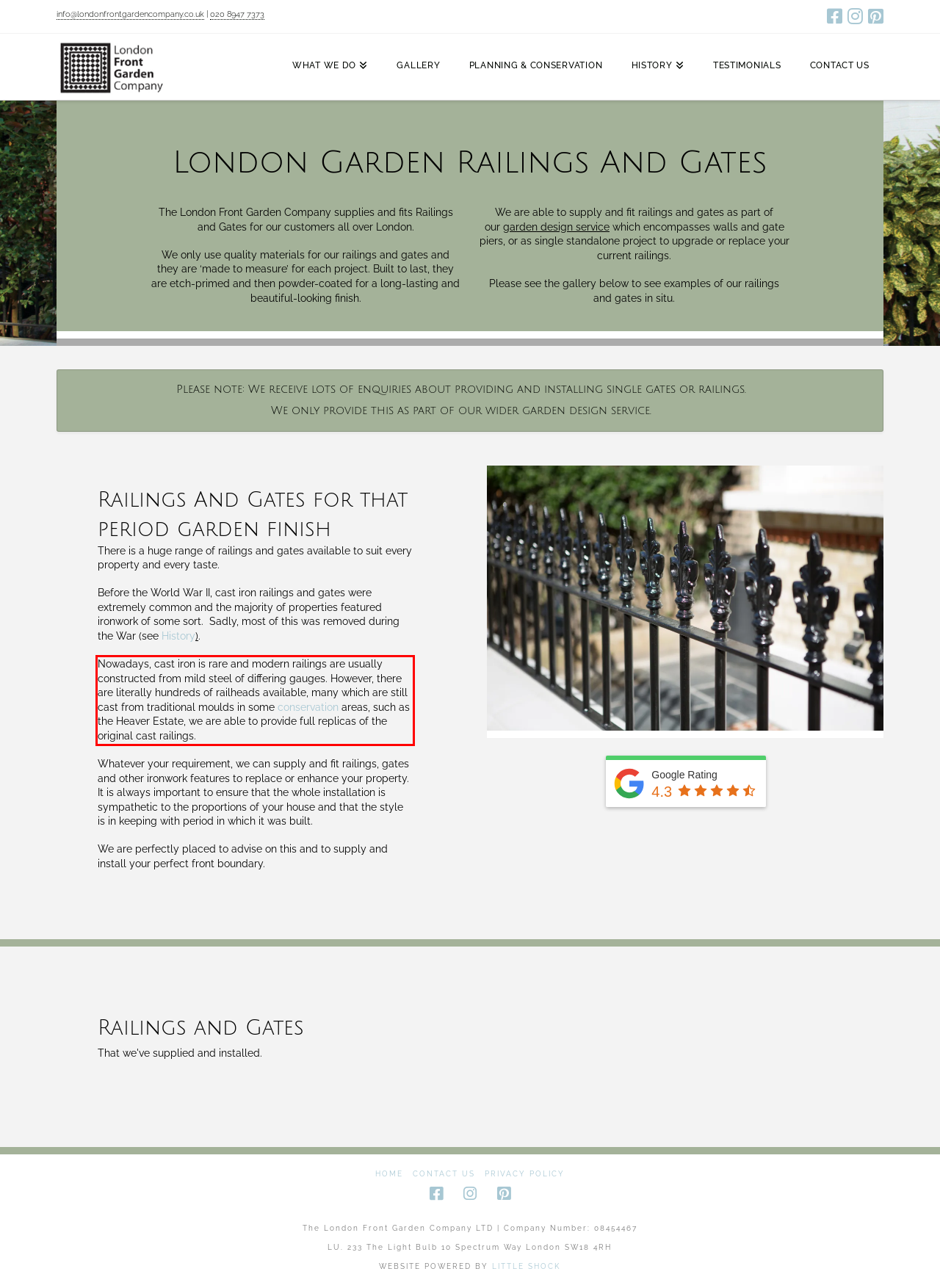In the given screenshot, locate the red bounding box and extract the text content from within it.

Nowadays, cast iron is rare and modern railings are usually constructed from mild steel of differing gauges. However, there are literally hundreds of railheads available, many which are still cast from traditional moulds in some conservation areas, such as the Heaver Estate, we are able to provide full replicas of the original cast railings.